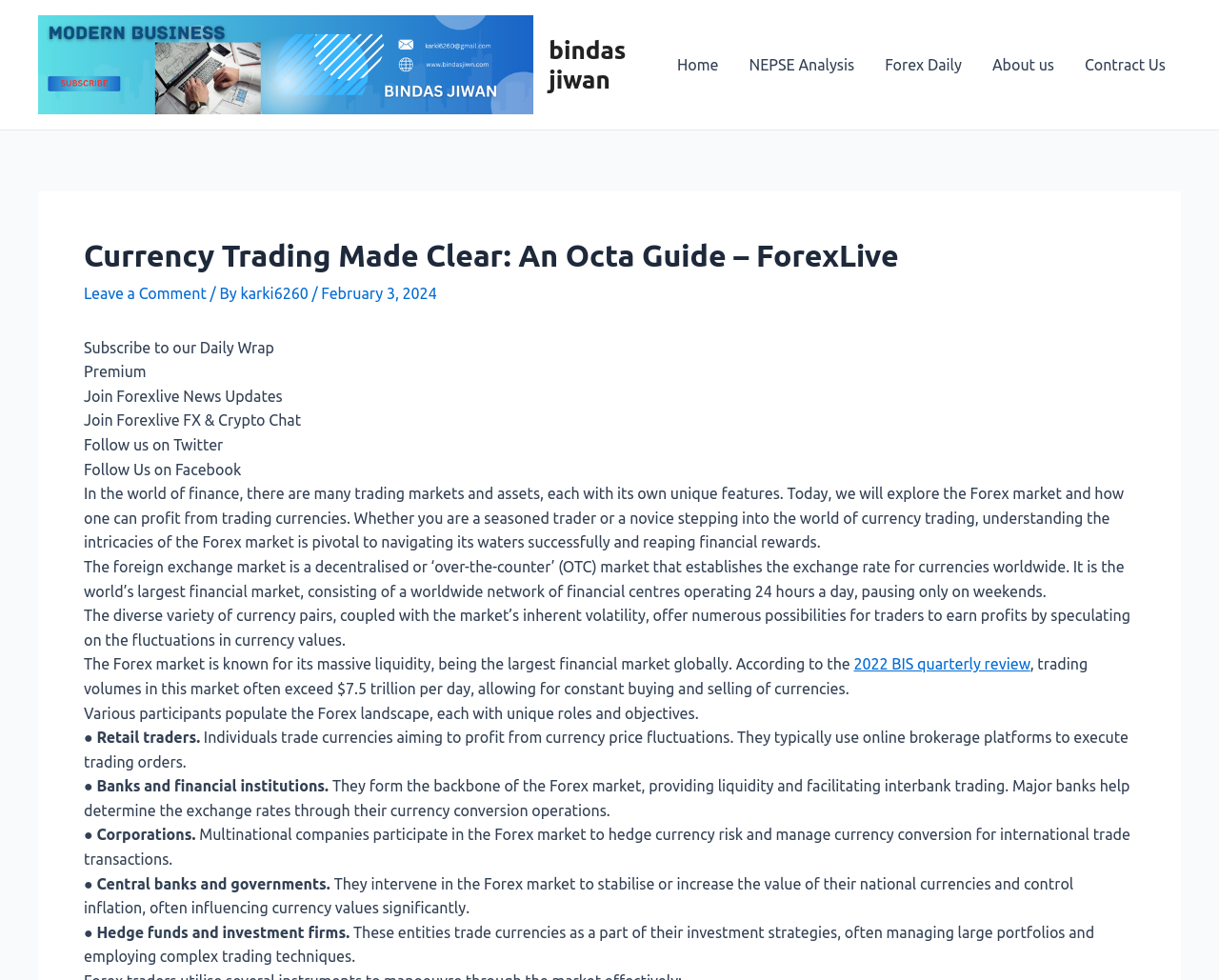What is the name of the author of this article?
Using the visual information, reply with a single word or short phrase.

karki6260